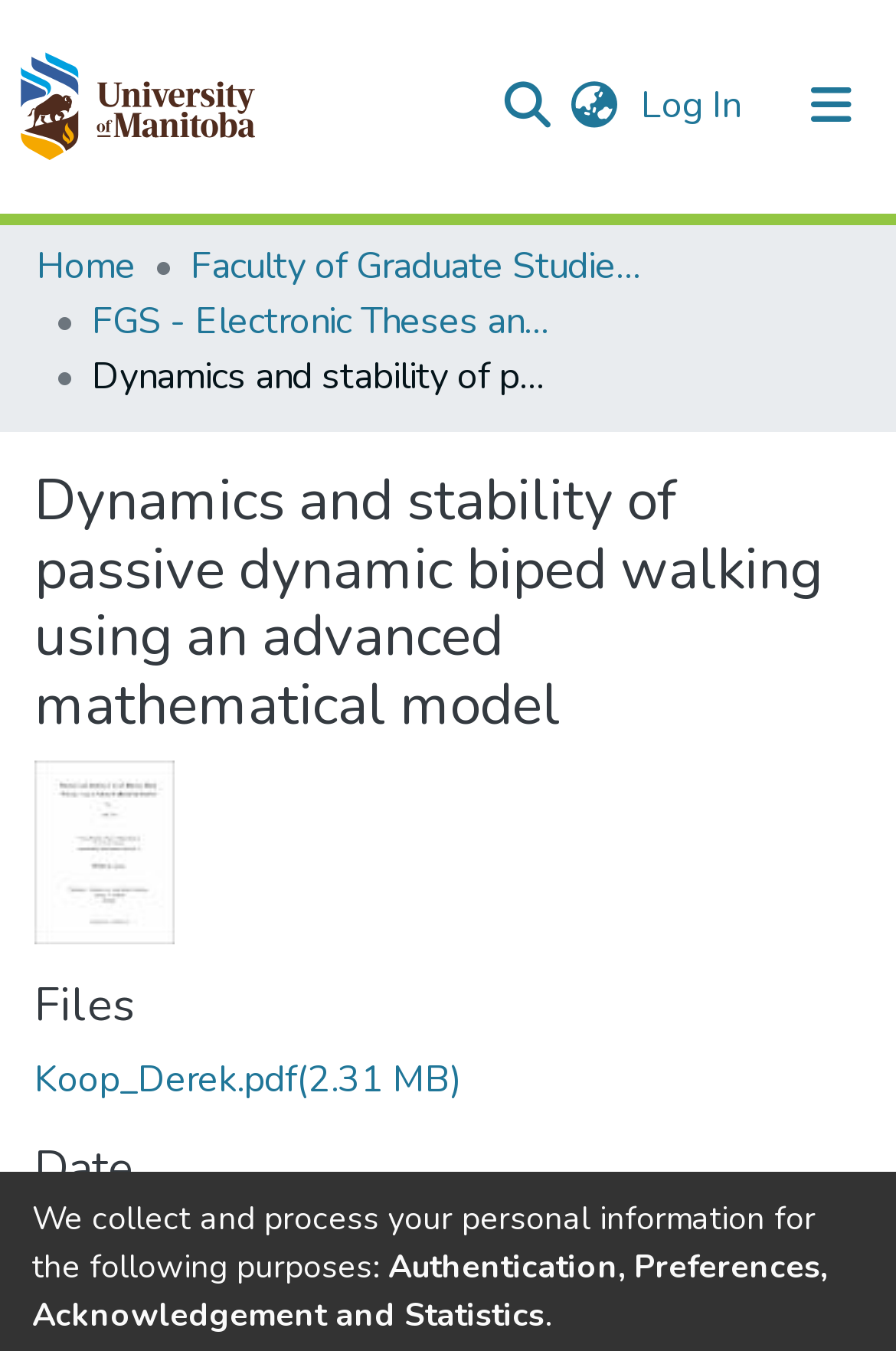What is the file type of the downloadable file?
Carefully analyze the image and provide a detailed answer to the question.

The downloadable file 'Koop_Derek.pdf' has a '.pdf' extension, indicating that it is a PDF file.